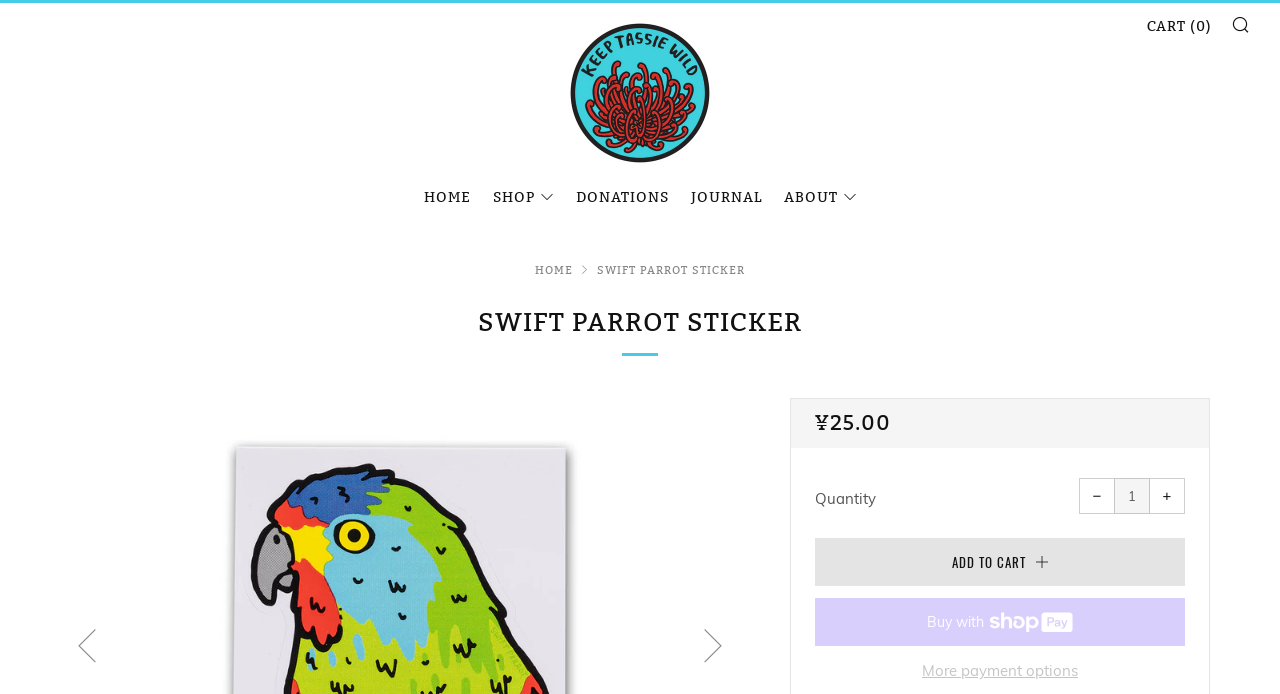Identify the bounding box coordinates of the clickable region to carry out the given instruction: "mute the video".

None